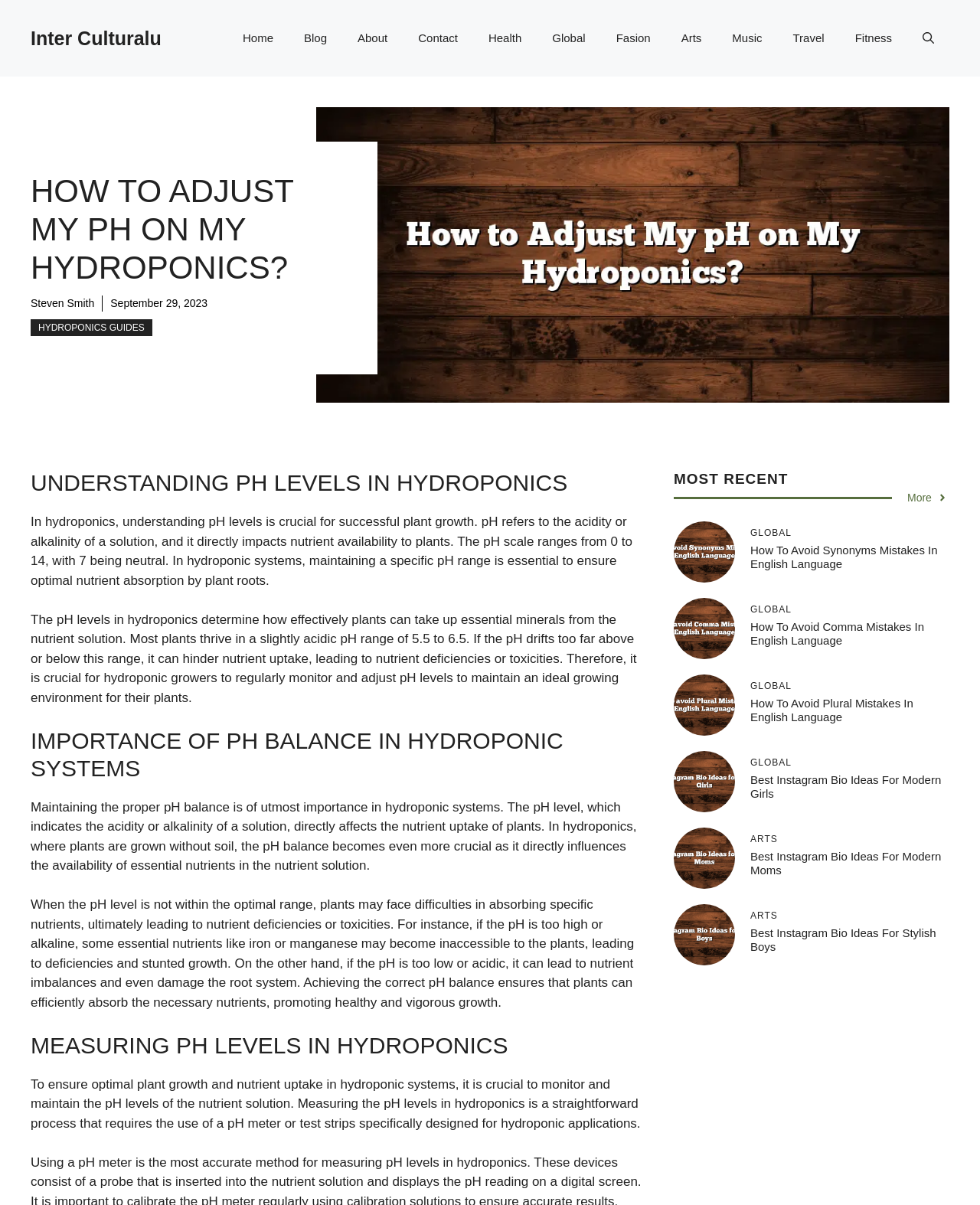Describe every aspect of the webpage in a detailed manner.

The webpage is about hydroponics, specifically focusing on adjusting pH levels. At the top, there is a banner with the site's name, "Inter Culturalu", and a navigation menu with links to various sections such as "Home", "Blog", "About", and more.

Below the navigation menu, there is a heading that reads "HOW TO ADJUST MY PH ON MY HYDROPONICS?" in a large font size. Underneath, there is a link to the author, "Steven Smith", and a timestamp indicating when the article was published.

The main content of the webpage is divided into sections, each with a heading and a block of text. The first section is about understanding pH levels in hydroponics, explaining what pH is and how it affects plant growth. The second section discusses the importance of pH balance in hydroponic systems, highlighting the consequences of imbalanced pH levels.

The third section is about measuring pH levels in hydroponics, describing the process of using a pH meter or test strips to monitor pH levels. The rest of the webpage is dedicated to a list of related articles, each with a heading, a brief summary, and an image. These articles cover topics such as avoiding synonyms mistakes in English language, comma mistakes, plural mistakes, and Instagram bio ideas for modern girls, moms, and stylish boys.

The related articles are arranged in a grid-like structure, with three columns and multiple rows. Each article has a heading and a brief summary, and is accompanied by an image. The articles are categorized under different headings such as "GLOBAL", "ARTS", and "HEALTH".